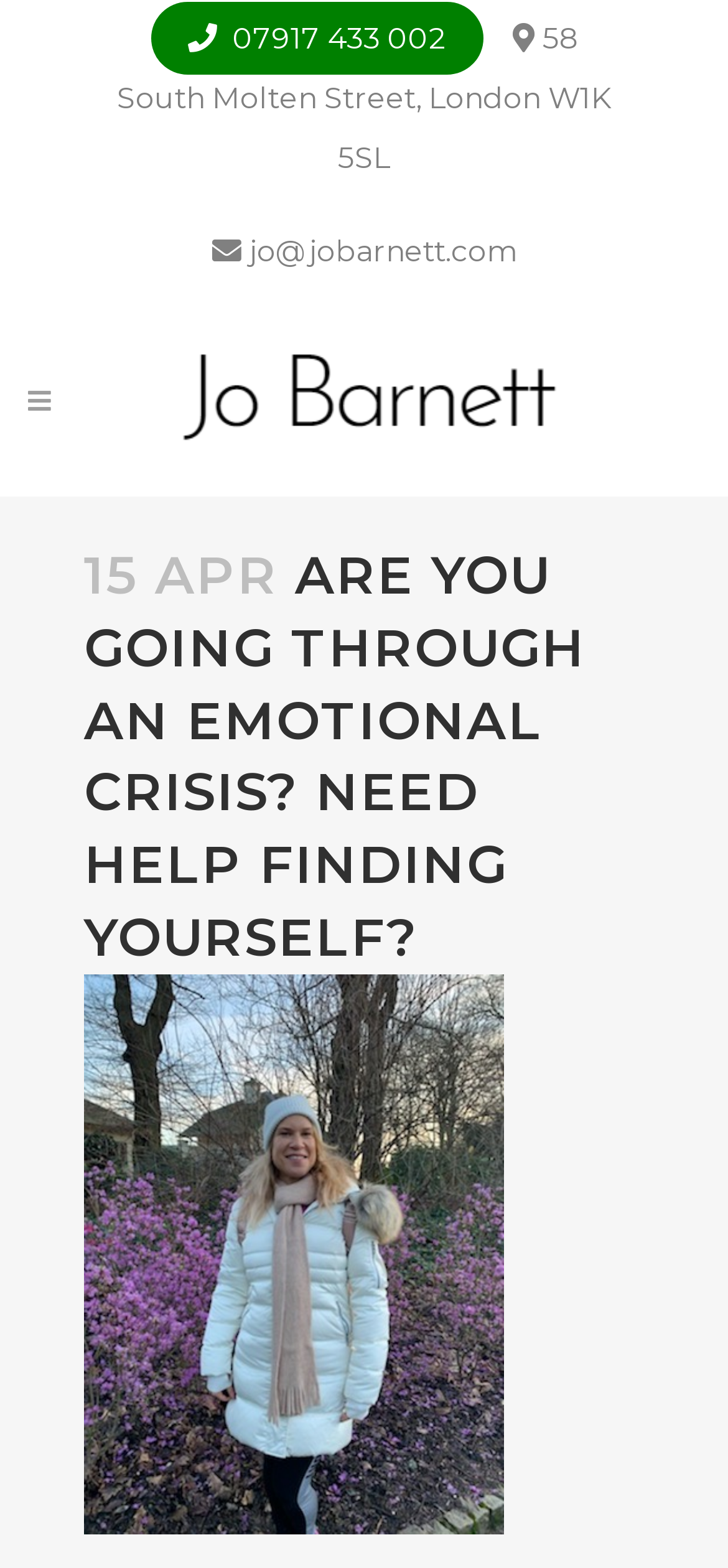Based on the element description: "07917 433 002", identify the bounding box coordinates for this UI element. The coordinates must be four float numbers between 0 and 1, listed as [left, top, right, bottom].

[0.206, 0.001, 0.663, 0.048]